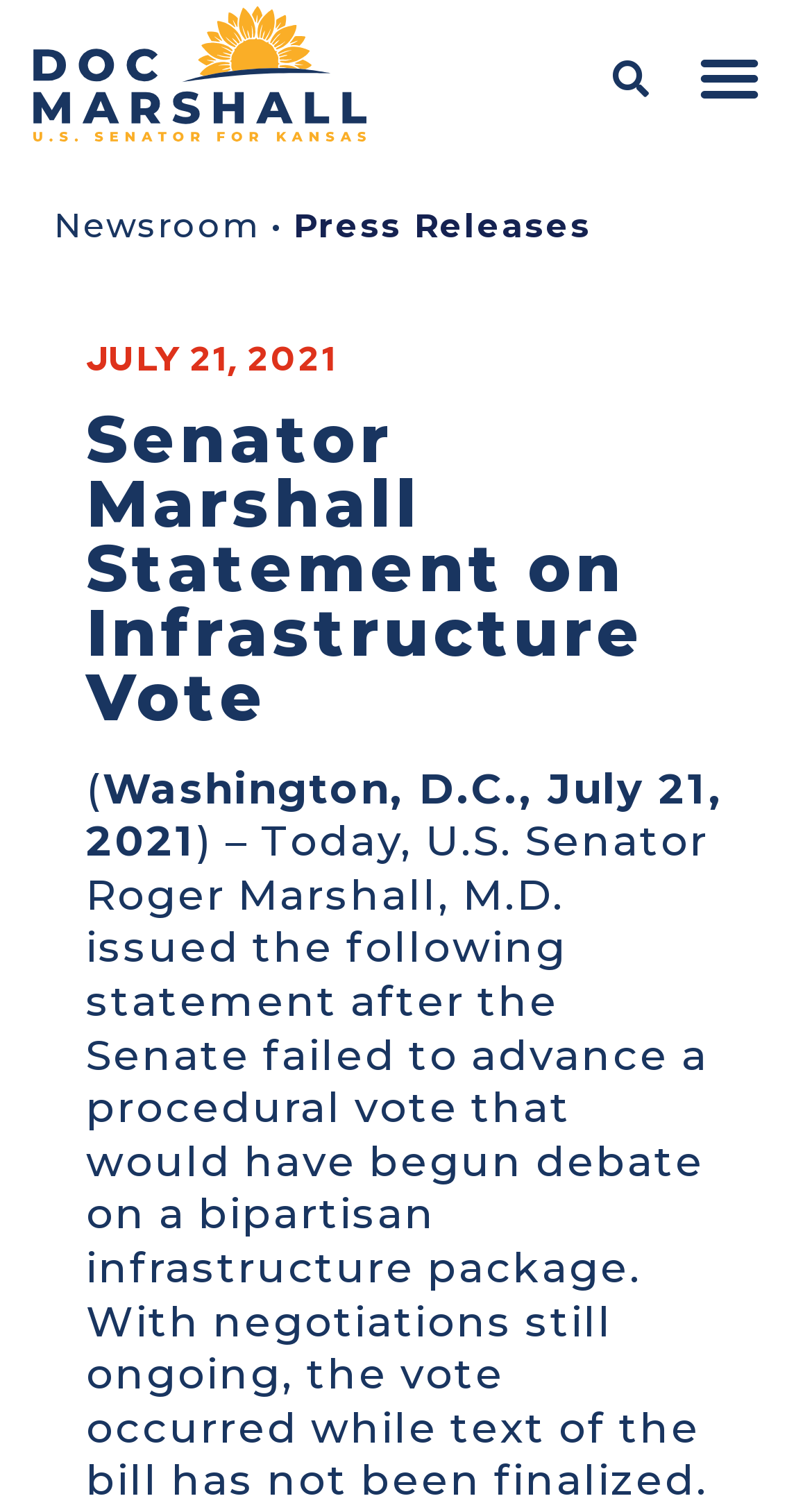What is the topic of the statement?
Provide a one-word or short-phrase answer based on the image.

Infrastructure vote